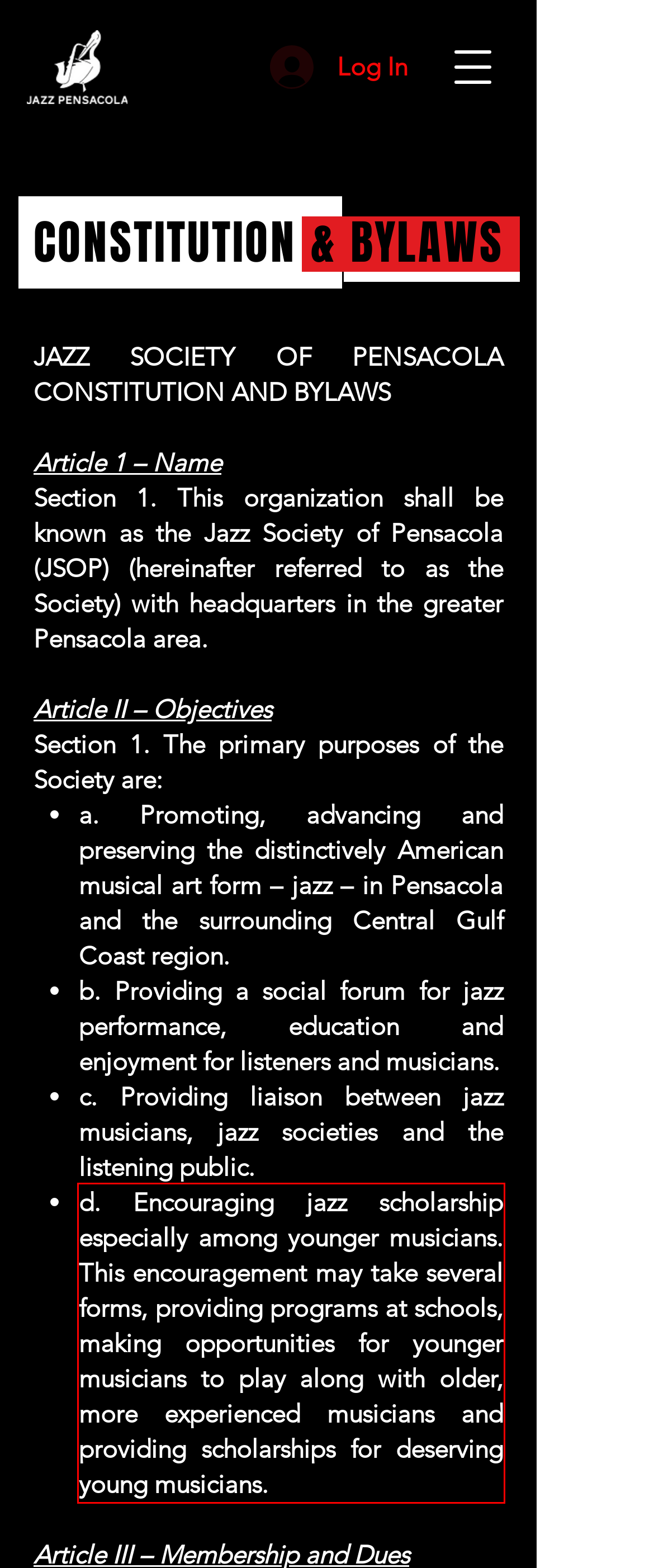Using the provided screenshot of a webpage, recognize the text inside the red rectangle bounding box by performing OCR.

d. Encouraging jazz scholarship especially among younger musicians. This encouragement may take several forms, providing programs at schools, making opportunities for younger musicians to play along with older, more experienced musicians and providing scholarships for deserving young musicians.